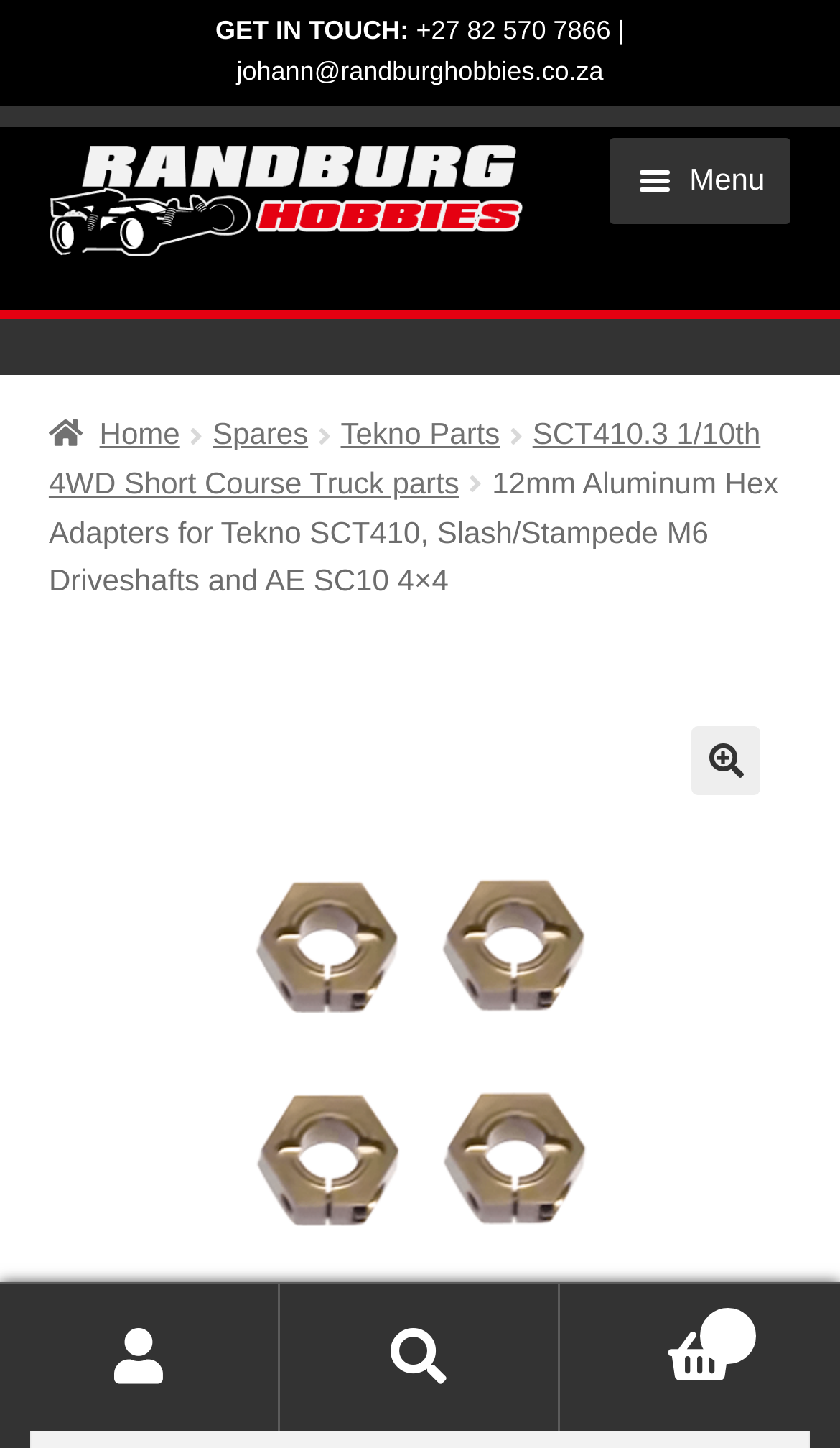Please locate and generate the primary heading on this webpage.

12MM ALUMINUM HEX ADAPTERS FOR TEKNO SCT410, SLASH/STAMPEDE M6 DRIVESHAFTS AND AE SC10 4×4